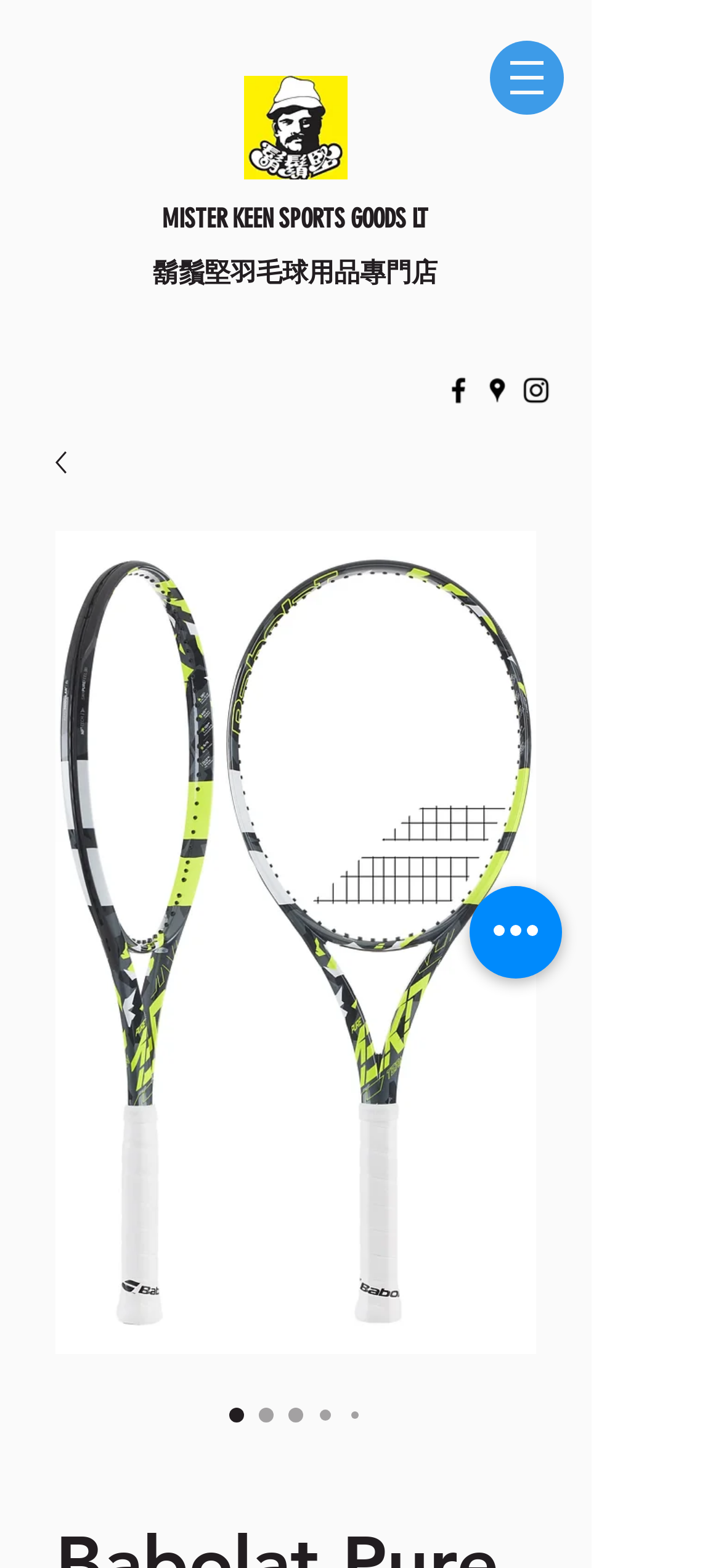Locate the UI element that matches the description parent_node: Jardinagem.org in the webpage screenshot. Return the bounding box coordinates in the format (top-left x, top-left y, bottom-right x, bottom-right y), with values ranging from 0 to 1.

None